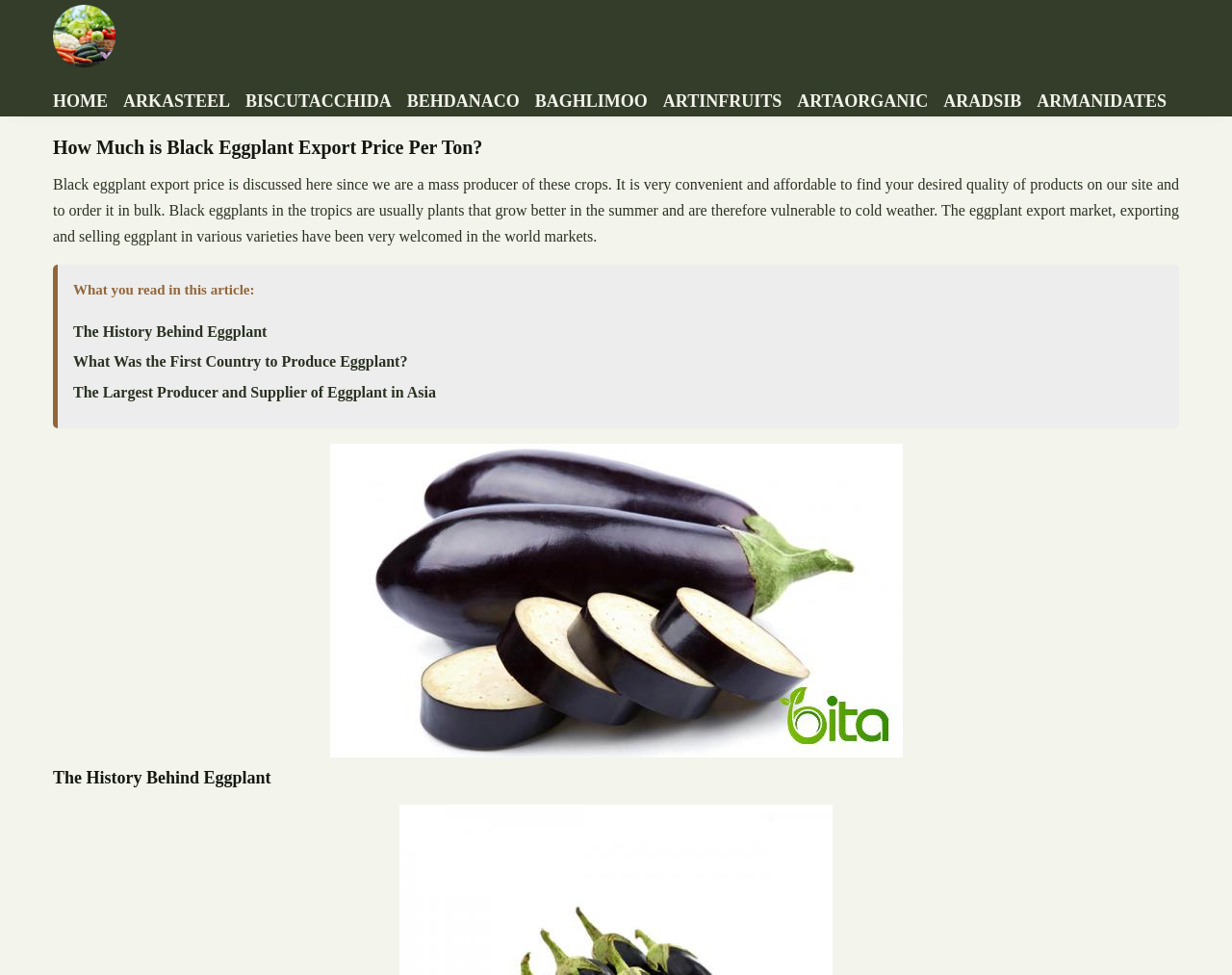Generate a comprehensive description of the webpage.

This webpage is about the export price of black eggplant per ton. At the top left corner, there is a logo of "Bitaveg" which is also a link, accompanied by an image of the same name. Below the logo, there is a navigation menu with 9 links, including "HOME", "ARKASTEEL", "BISCUTACCHIDA", and others, stretching from the left to the right edge of the page.

The main content of the page starts with a heading "How Much is Black Eggplant Export Price Per Ton?" followed by a paragraph of text that discusses the convenience and affordability of finding desired quality products on the site and ordering in bulk. The text also provides some information about black eggplants, their growth, and the export market.

Below the paragraph, there is a subheading "What you read in this article:" followed by three links: "The History Behind Eggplant", "What Was the First Country to Produce Eggplant?", and "The Largest Producer and Supplier of Eggplant in Asia". These links are aligned to the left edge of the page.

Further down, there is a large image that takes up most of the page width, with a caption "How Much is Black Eggplant Export Price Per Ton?". Finally, at the bottom of the page, there is another heading "The History Behind Eggplant".